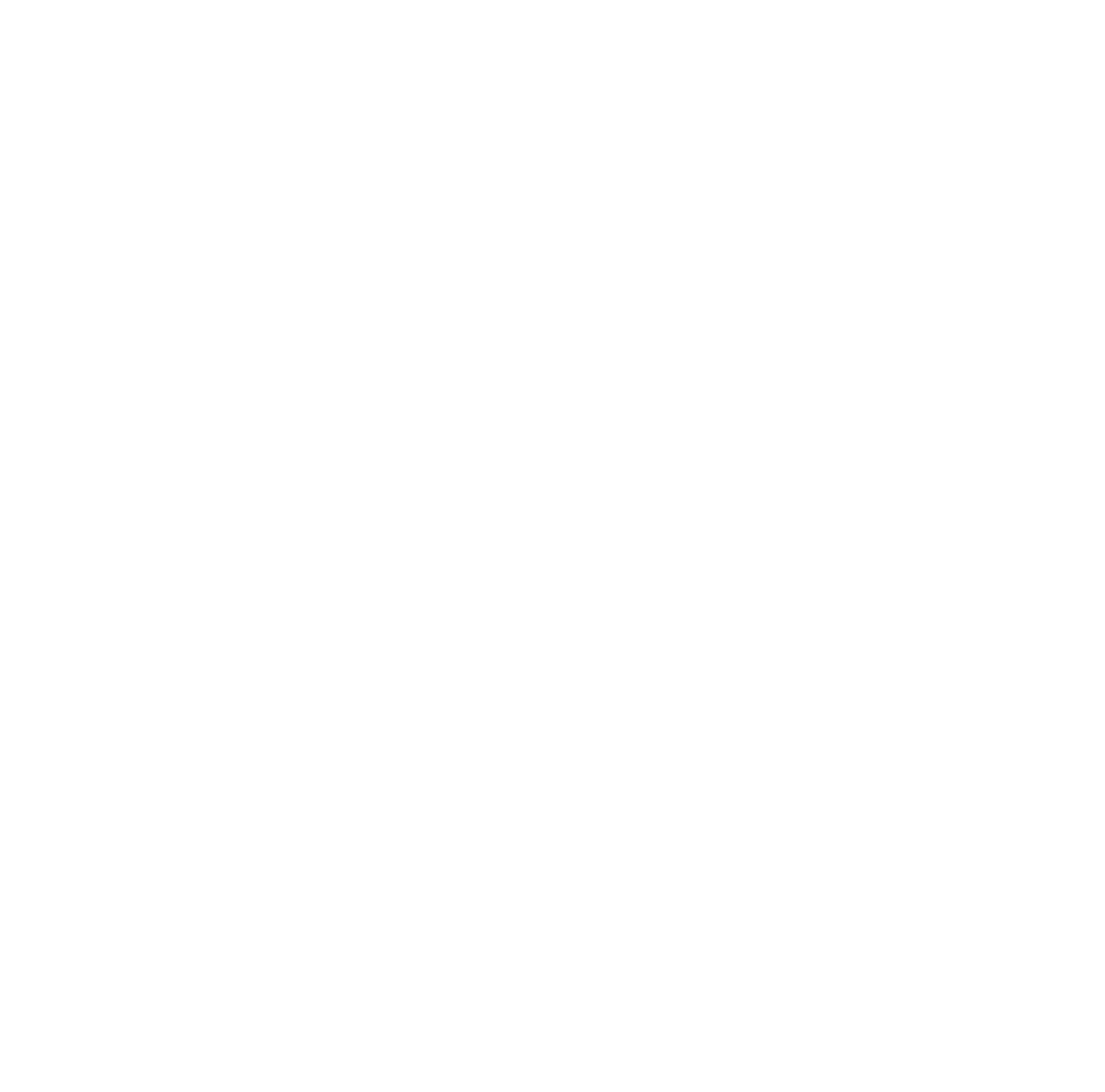Answer with a single word or phrase: 
What is the theme of the winery's story?

Transforming grapes into wine